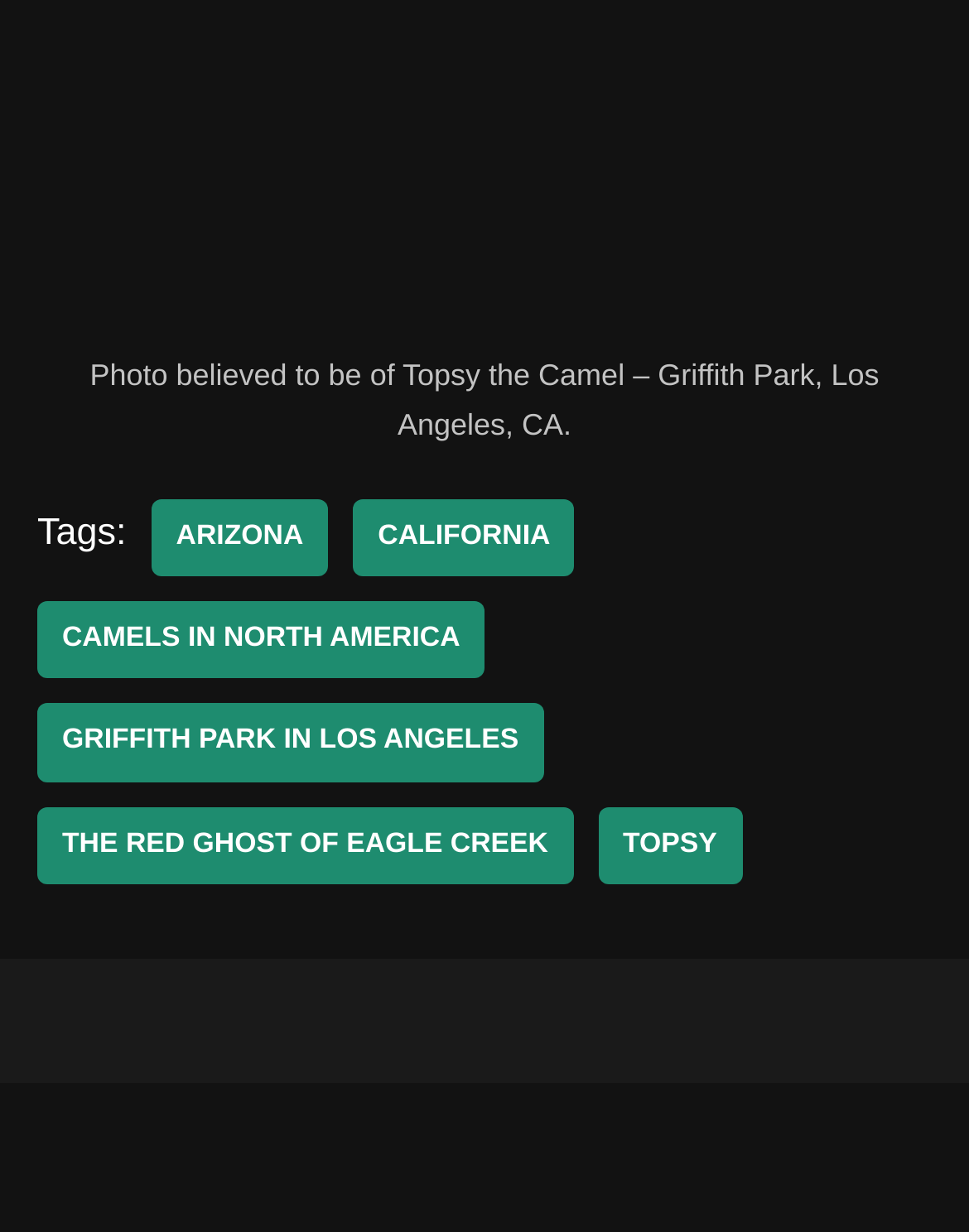Refer to the image and provide a thorough answer to this question:
How many social media platforms are available to share the post?

The number of social media platforms available to share the post can be determined by counting the links provided, which are Facebook, Twitter, and Email.